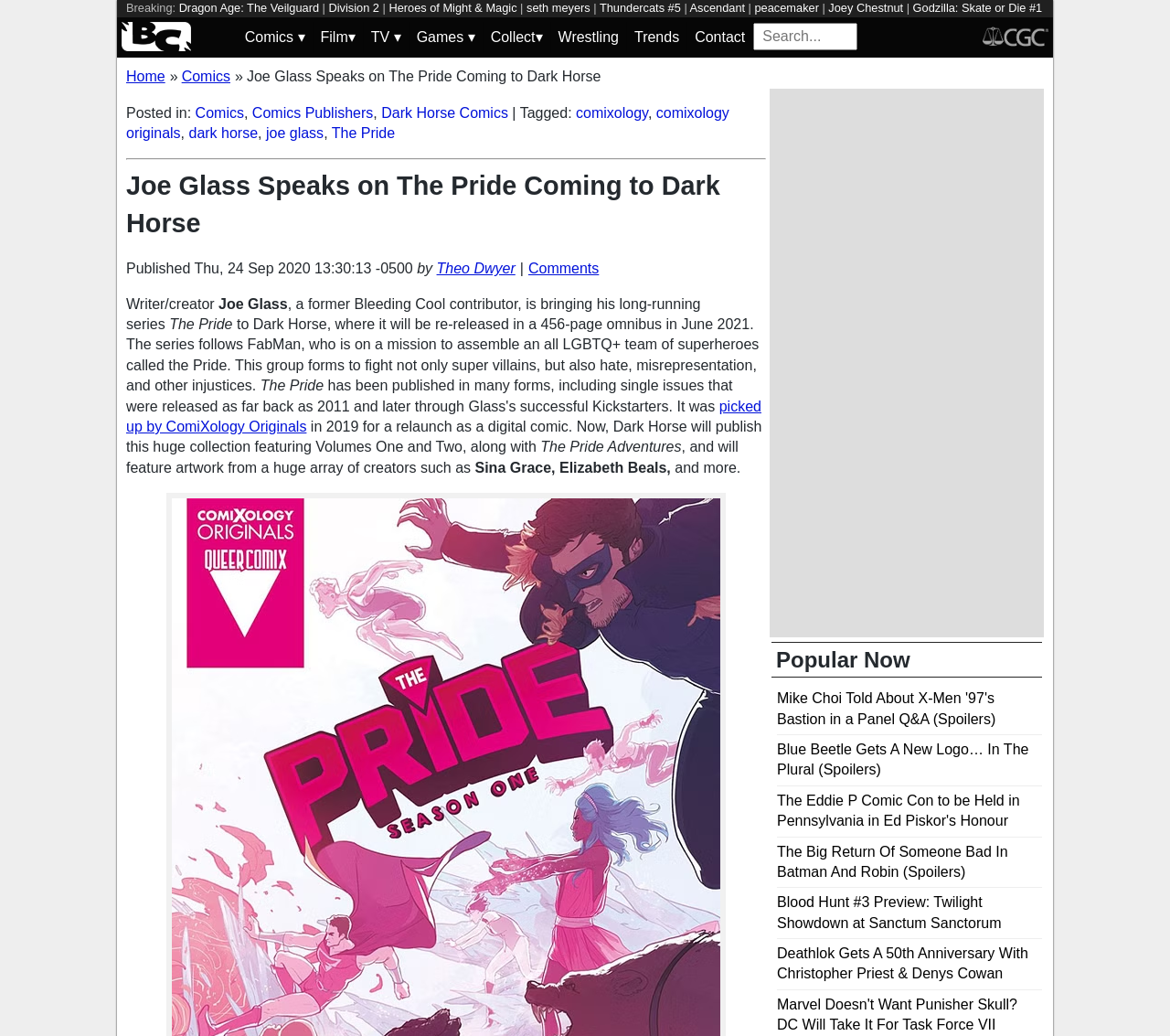Given the webpage screenshot, identify the bounding box of the UI element that matches this description: "Tactical Flashlight".

None